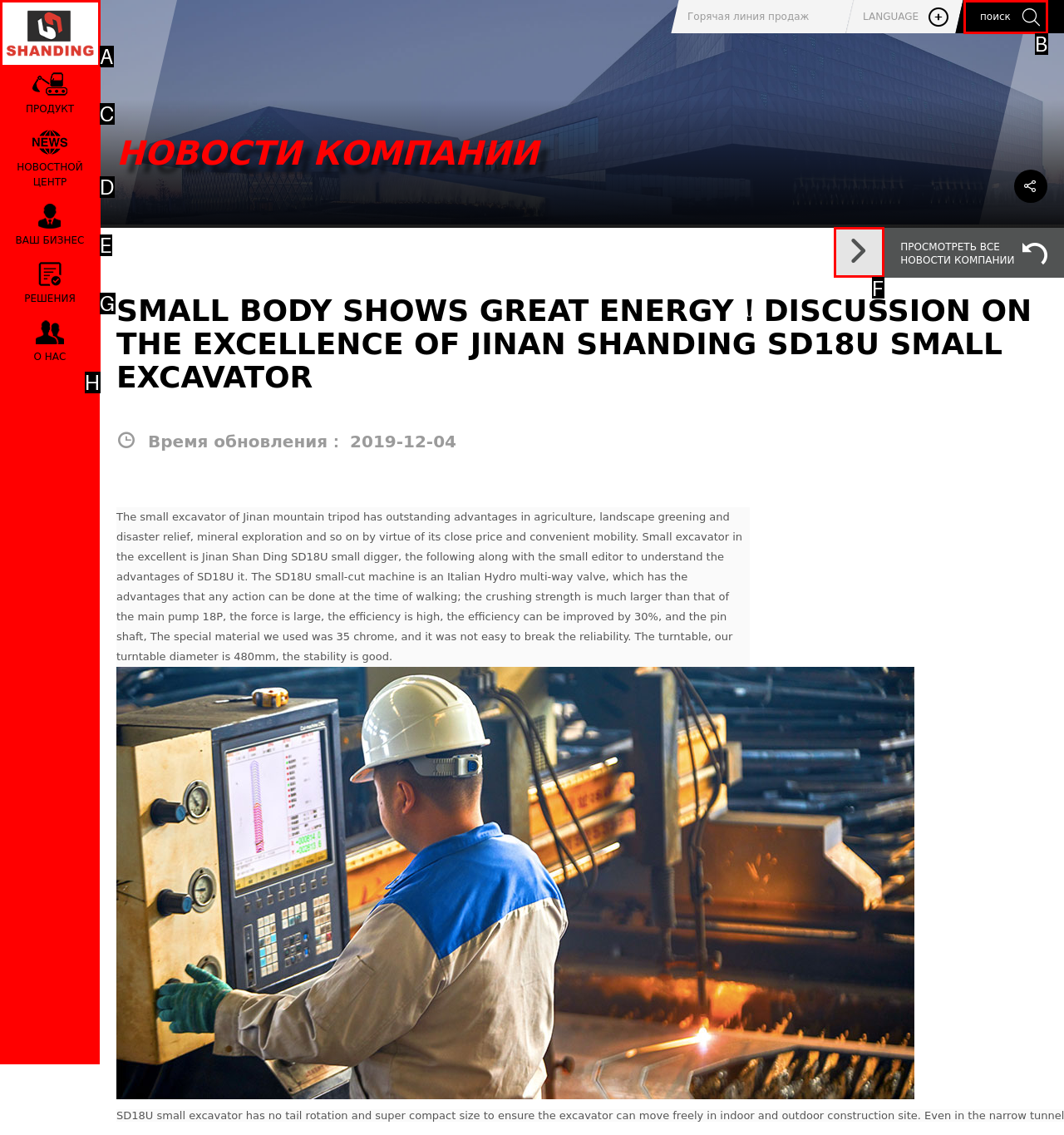Identify the letter that best matches this UI element description: title="Shandong Shanding Строительная техника Лтд"
Answer with the letter from the given options.

A